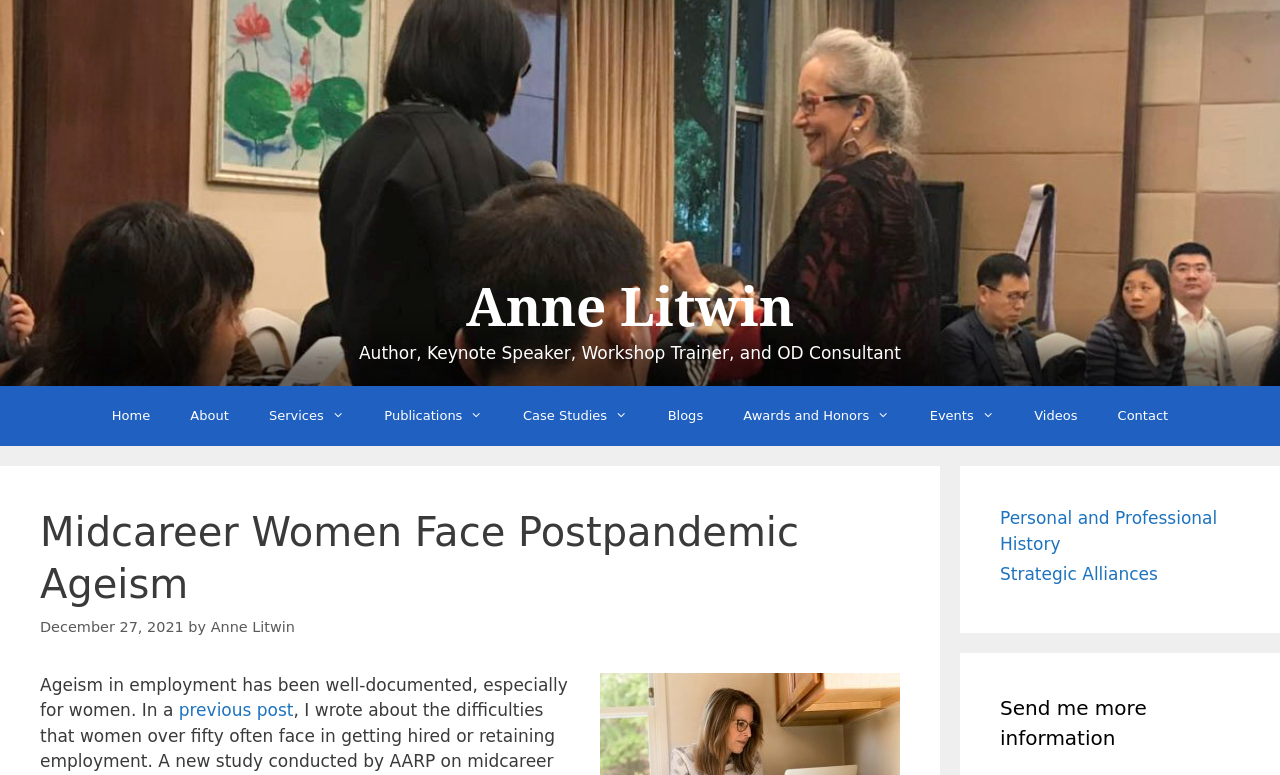What is the purpose of the 'Send me more information' section?
Could you please answer the question thoroughly and with as much detail as possible?

The purpose of the 'Send me more information' section can be inferred by looking at the heading 'Send me more information' which is located at the bottom of the webpage, suggesting that it is a call-to-action for users to request more information.